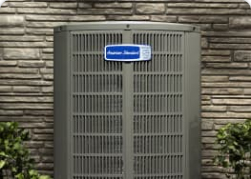Where does Triton Home Service provide HVAC solutions?
Please look at the screenshot and answer using one word or phrase.

London, Ontario